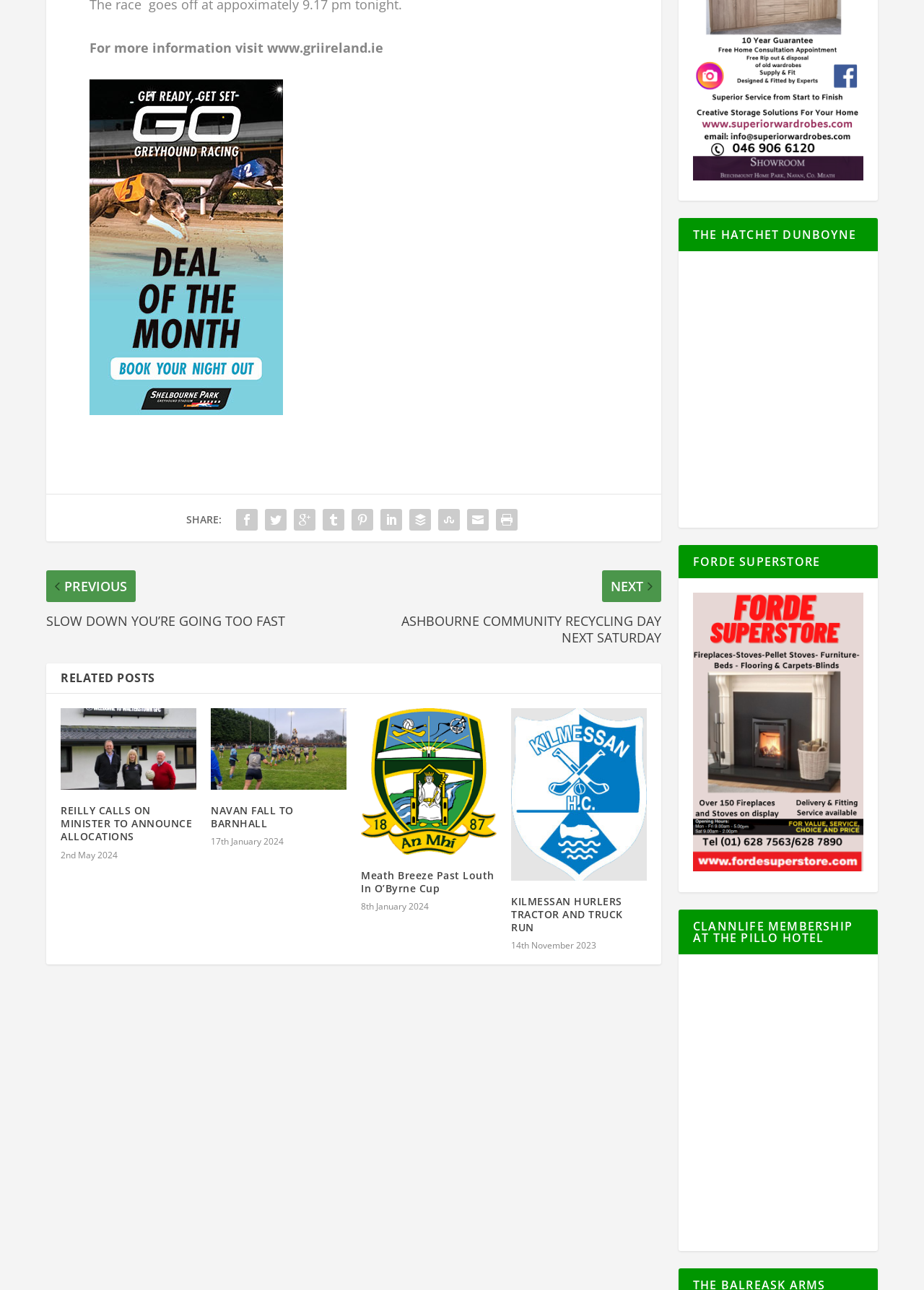What is the title of the first related post?
Using the information presented in the image, please offer a detailed response to the question.

The answer can be found in the first link element with OCR text 'REILLY CALLS ON MINISTER TO ANNOUNCE ALLOCATIONS ', which is also the title of the first related post.